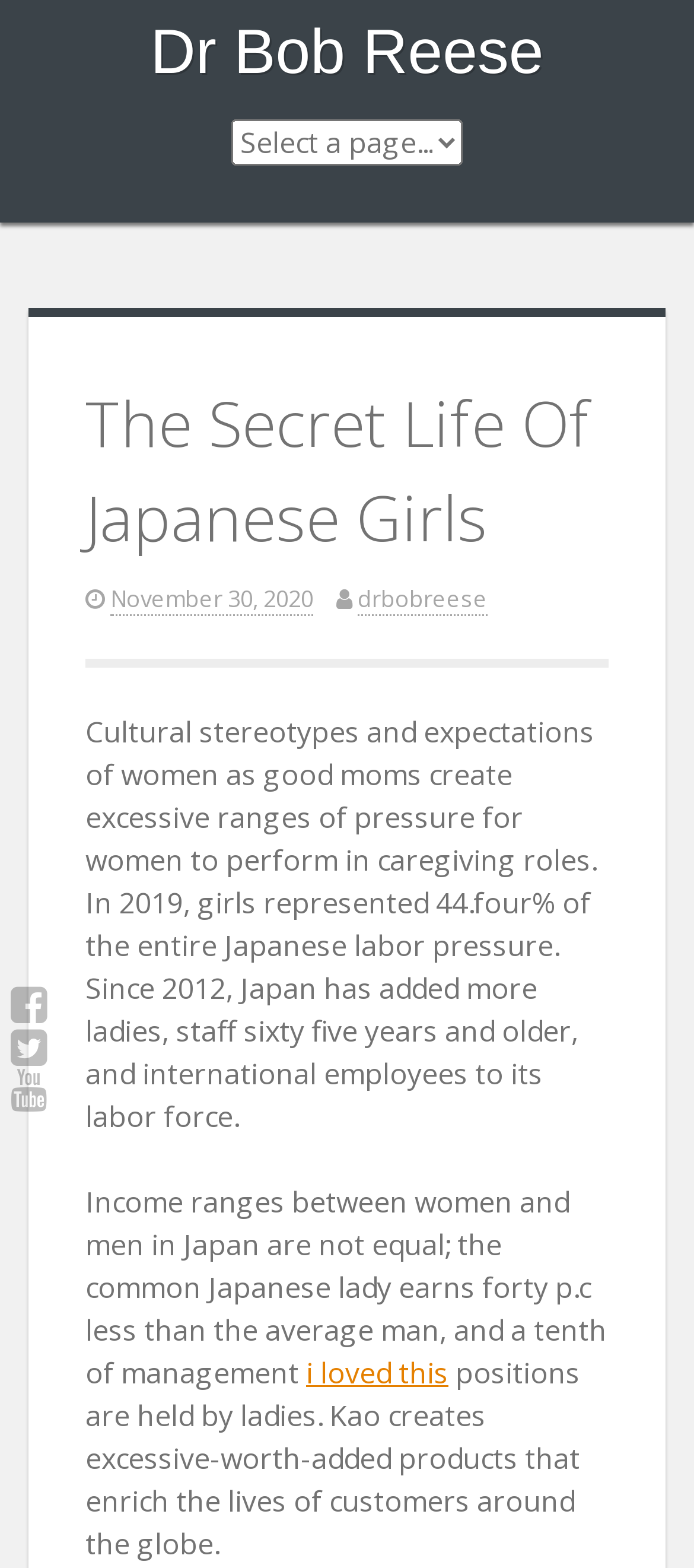What is the name of the author?
Please provide a detailed and comprehensive answer to the question.

The name of the author can be found in the heading element with the text 'Dr Bob Reese' which is located at the top of the webpage.